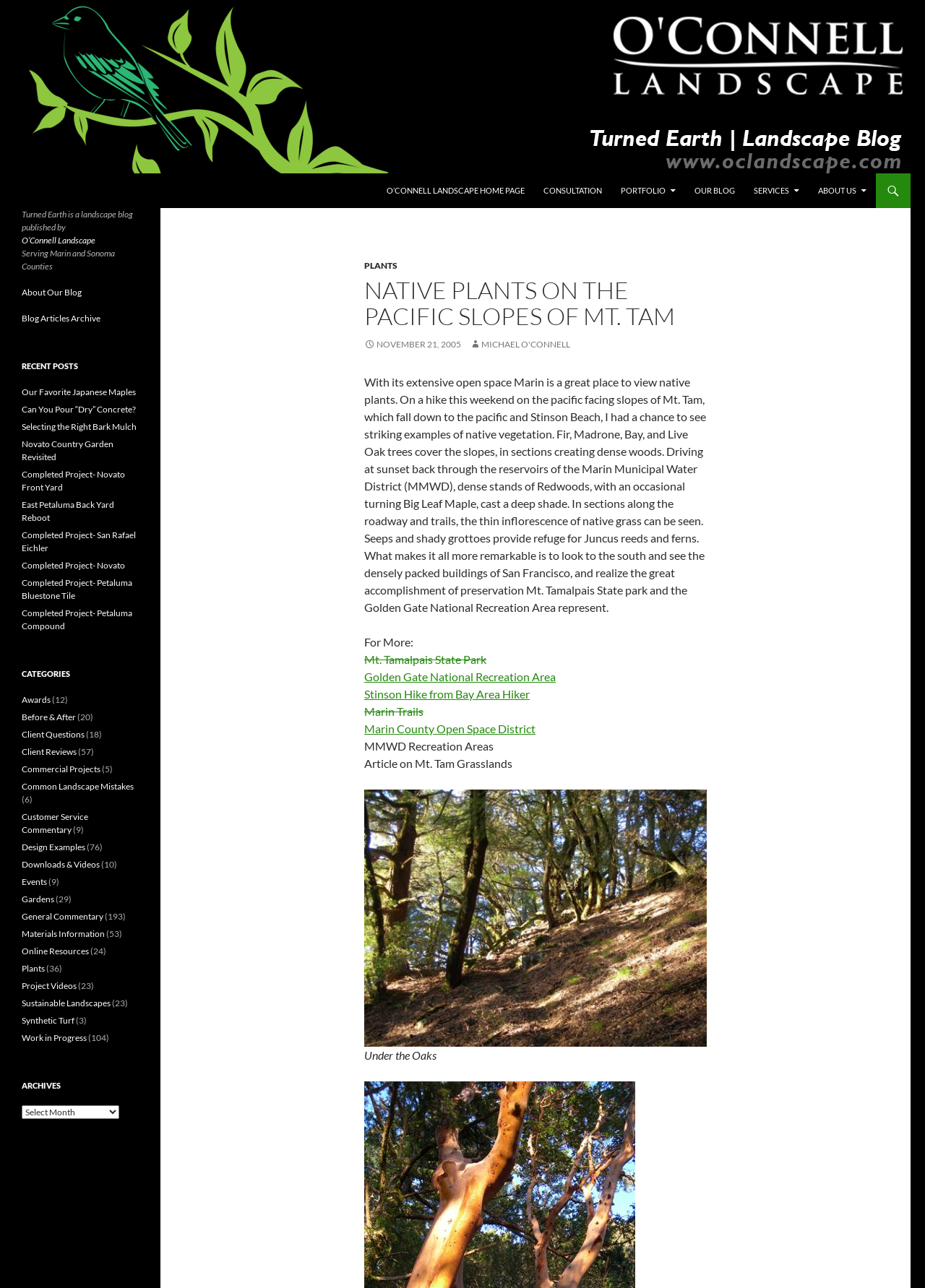Please locate the bounding box coordinates of the element's region that needs to be clicked to follow the instruction: "Explore the 'OUR BLOG' section". The bounding box coordinates should be provided as four float numbers between 0 and 1, i.e., [left, top, right, bottom].

[0.741, 0.135, 0.804, 0.162]